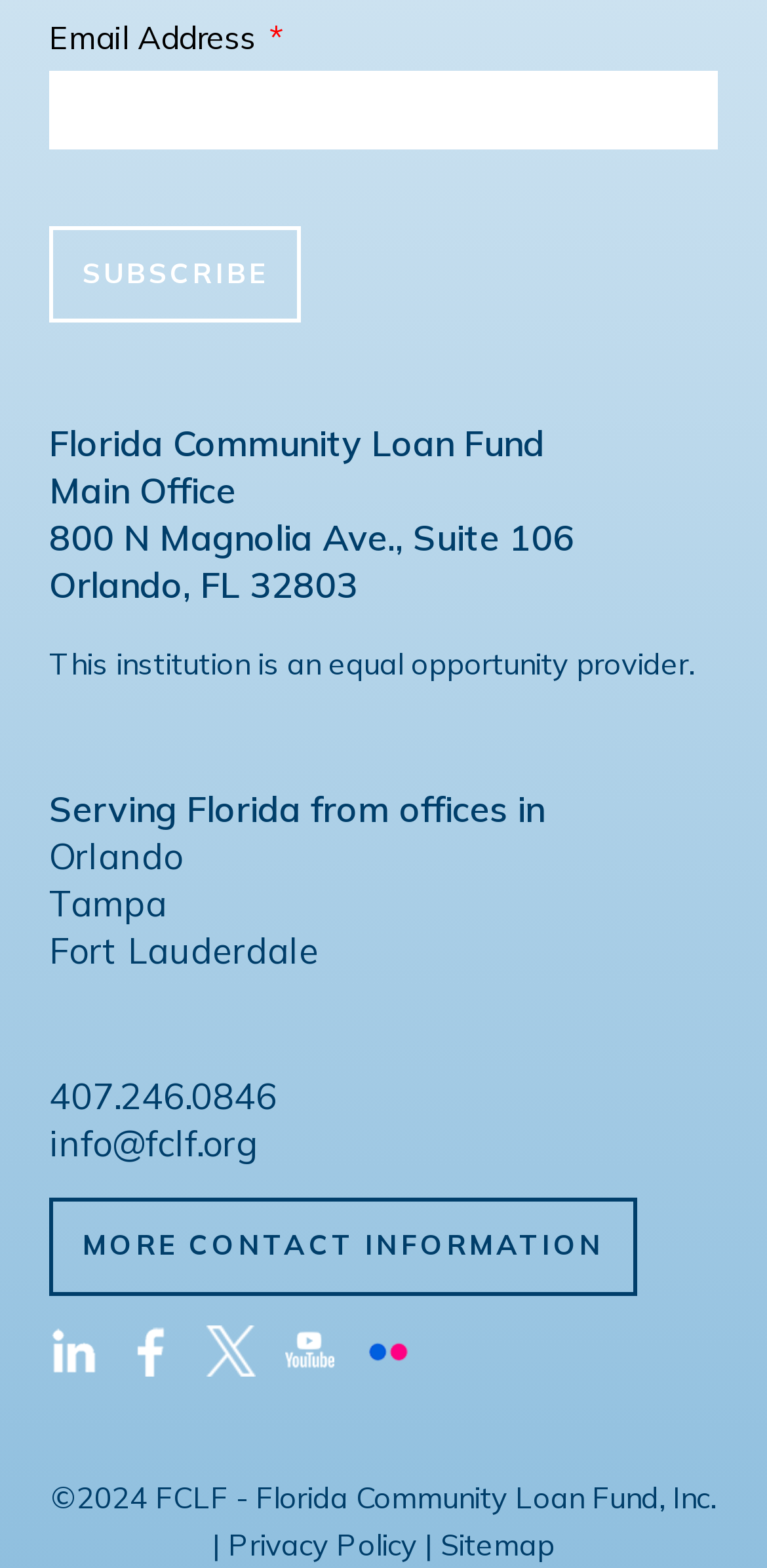Provide the bounding box coordinates, formatted as (top-left x, top-left y, bottom-right x, bottom-right y), with all values being floating point numbers between 0 and 1. Identify the bounding box of the UI element that matches the description: title="Go to FCLF Twitter Feed"

[0.269, 0.845, 0.333, 0.878]